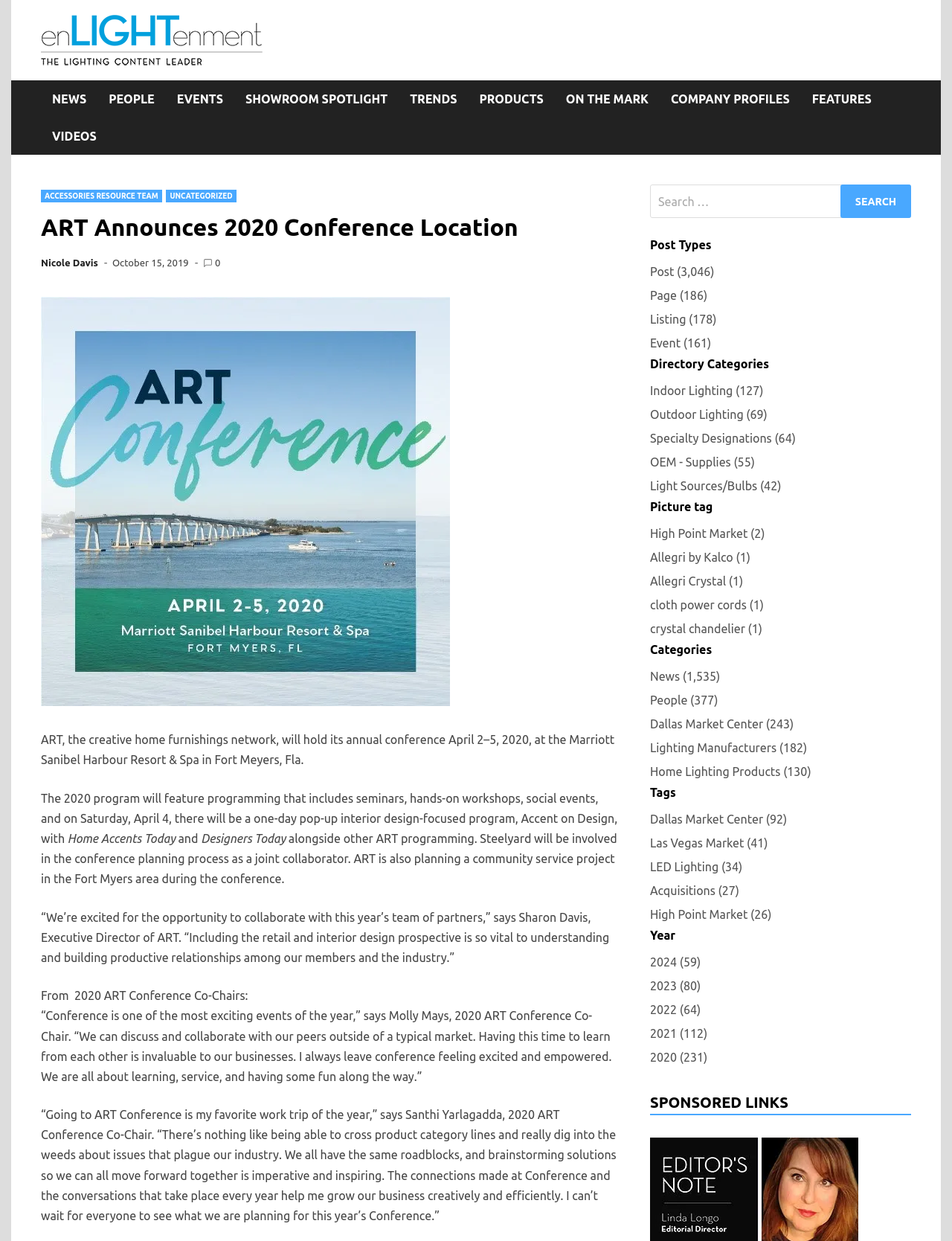How many post types are there?
Please provide a detailed answer to the question.

The webpage has a section called 'Post Types' which lists four types: Post, Page, Listing, and Event. Therefore, there are four post types.